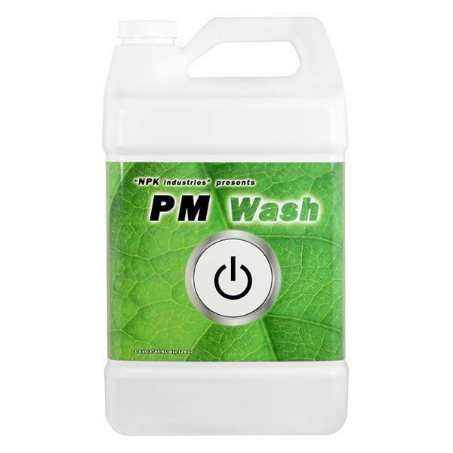Refer to the image and provide an in-depth answer to the question: 
What is the purpose of the PM Wash product?

The PM Wash product is designed to clean plants, especially beneficial in humid environments, ensuring they remain vibrant and healthy throughout their growing and flowering cycles.